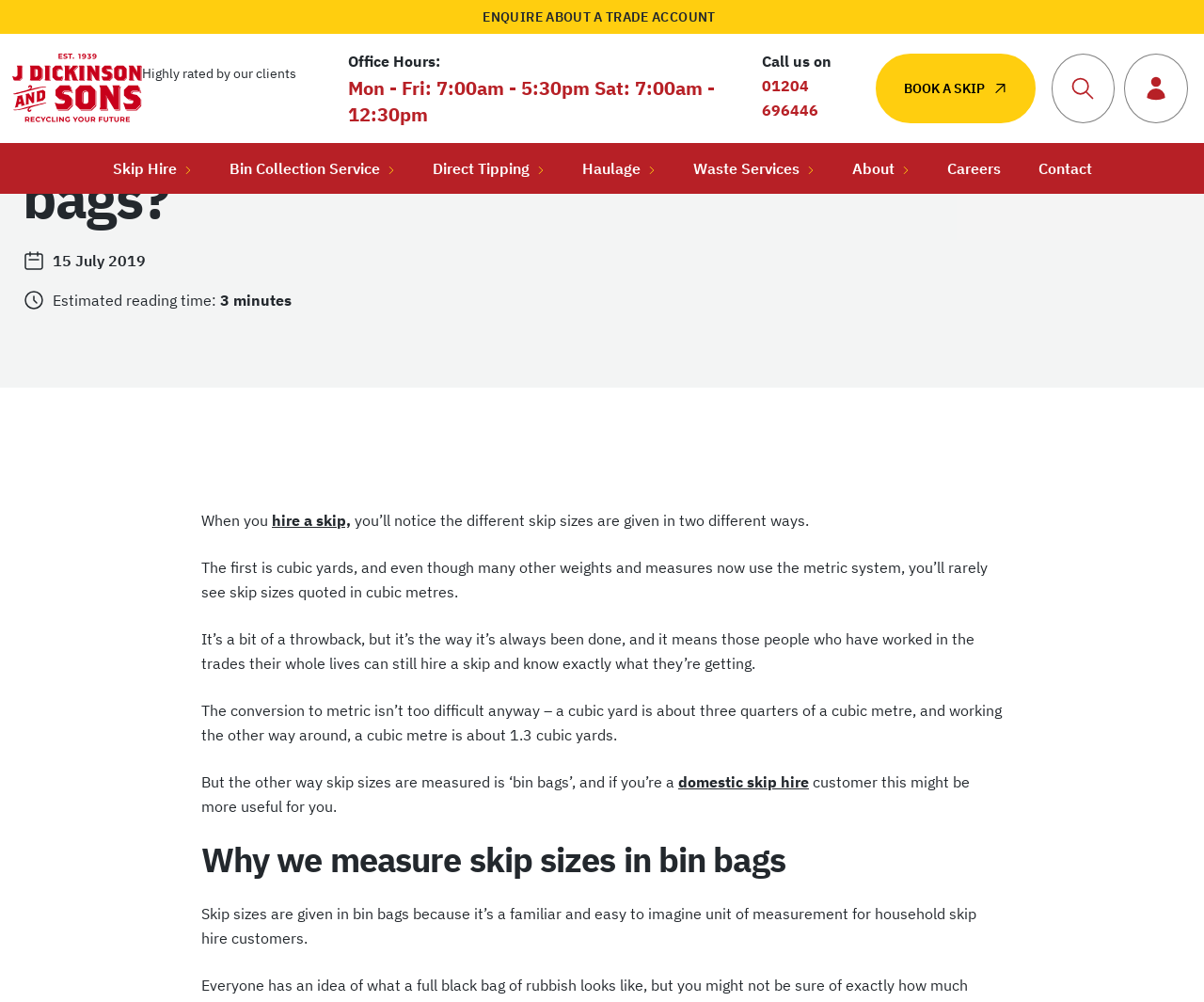Extract the top-level heading from the webpage and provide its text.

Why are skip sizes given in bin bags?